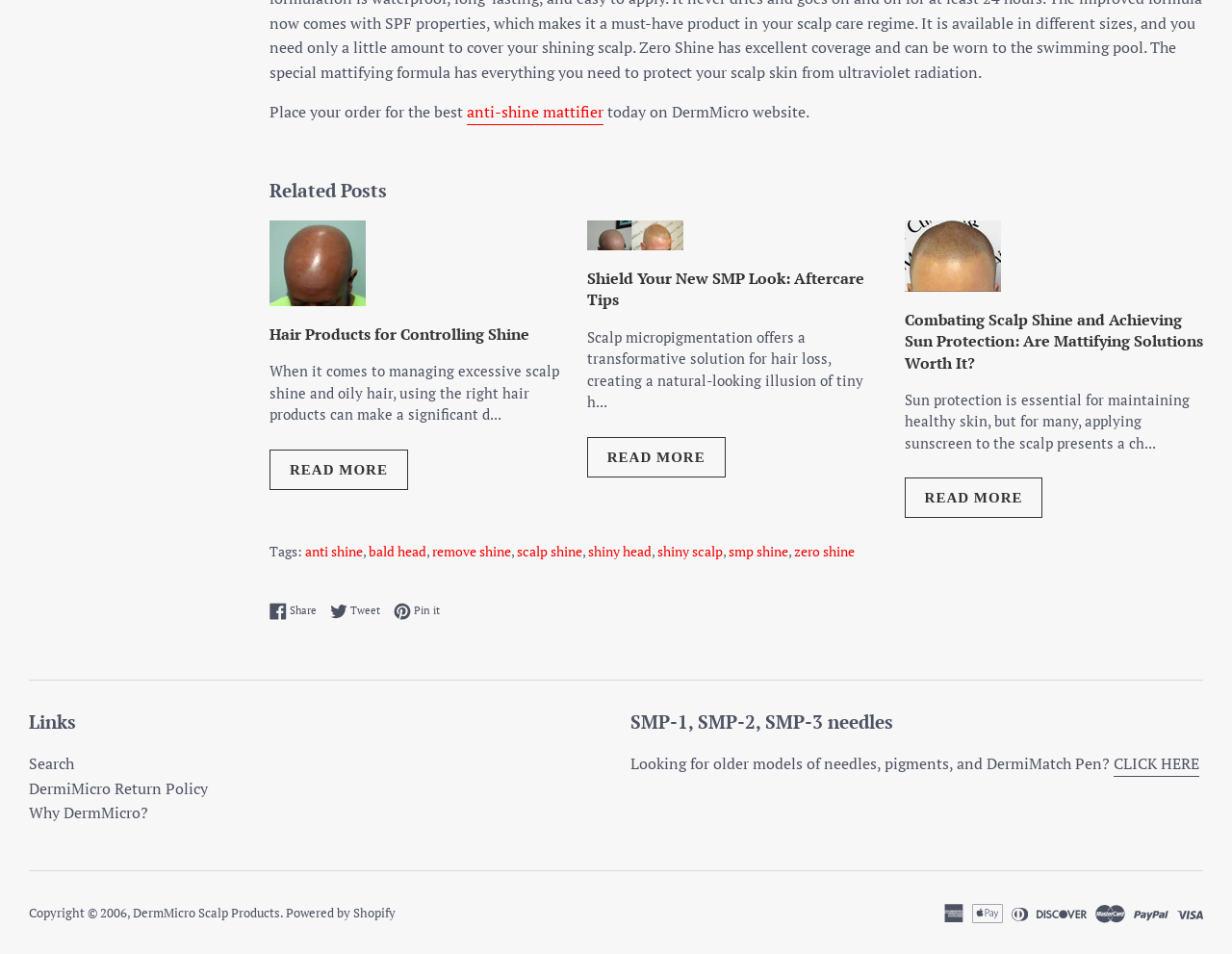Please find and report the bounding box coordinates of the element to click in order to perform the following action: "Click on 'anti-shine mattifier'". The coordinates should be expressed as four float numbers between 0 and 1, in the format [left, top, right, bottom].

[0.379, 0.106, 0.49, 0.131]